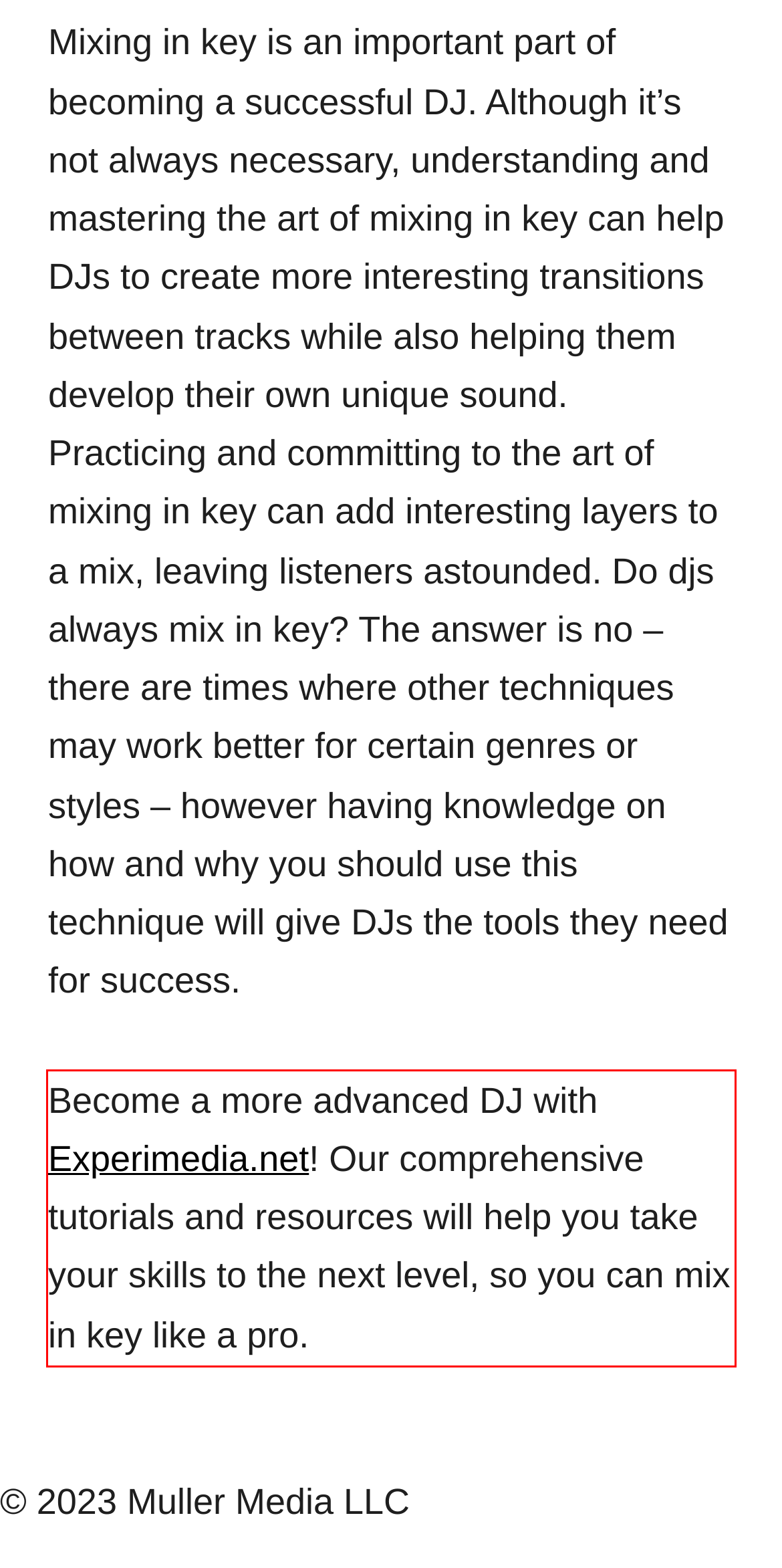Examine the webpage screenshot and use OCR to recognize and output the text within the red bounding box.

Become a more advanced DJ with Experimedia.net! Our comprehensive tutorials and resources will help you take your skills to the next level, so you can mix in key like a pro.